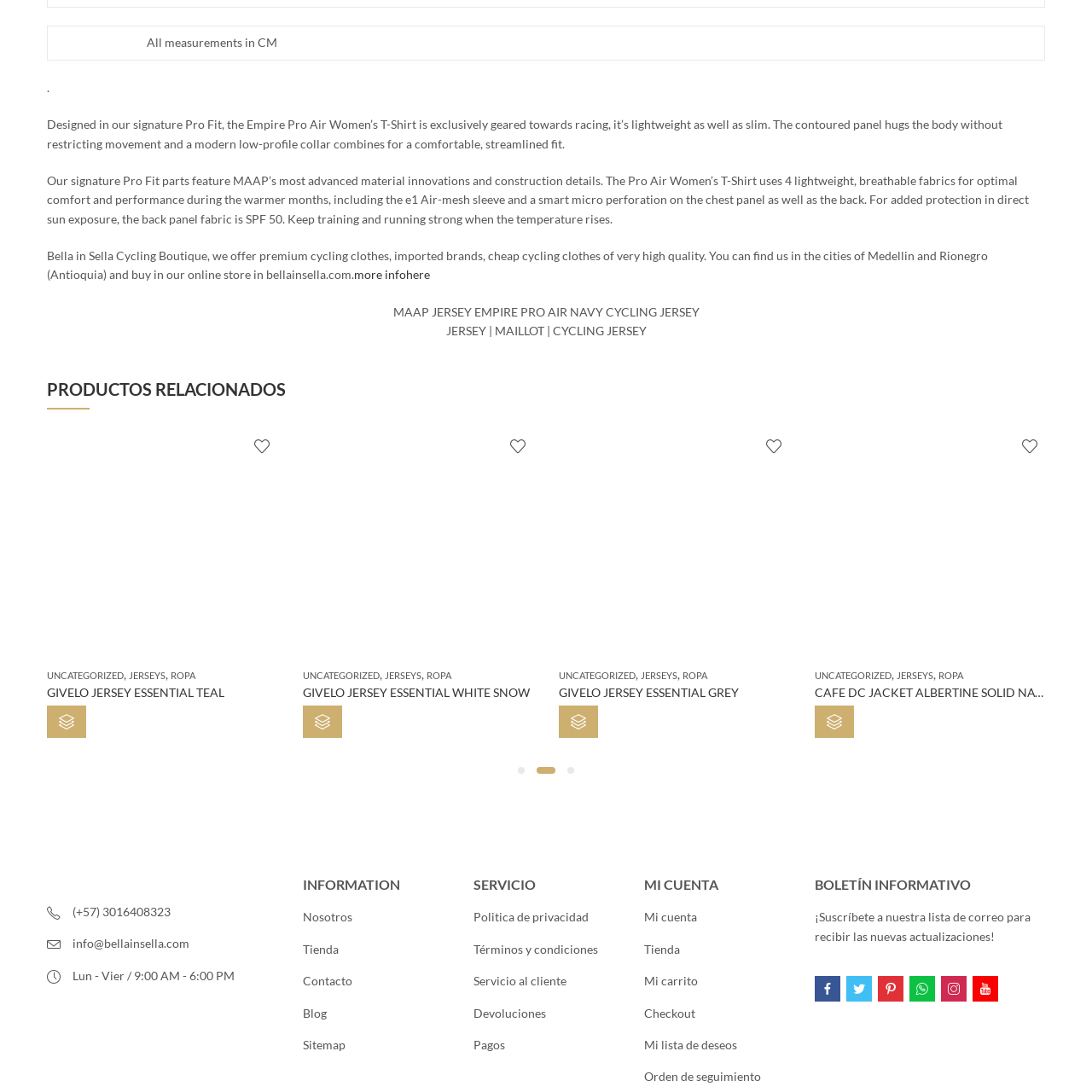Inspect the area enclosed by the red box and reply to the question using only one word or a short phrase: 
Where is the placeholder icon positioned?

Product page